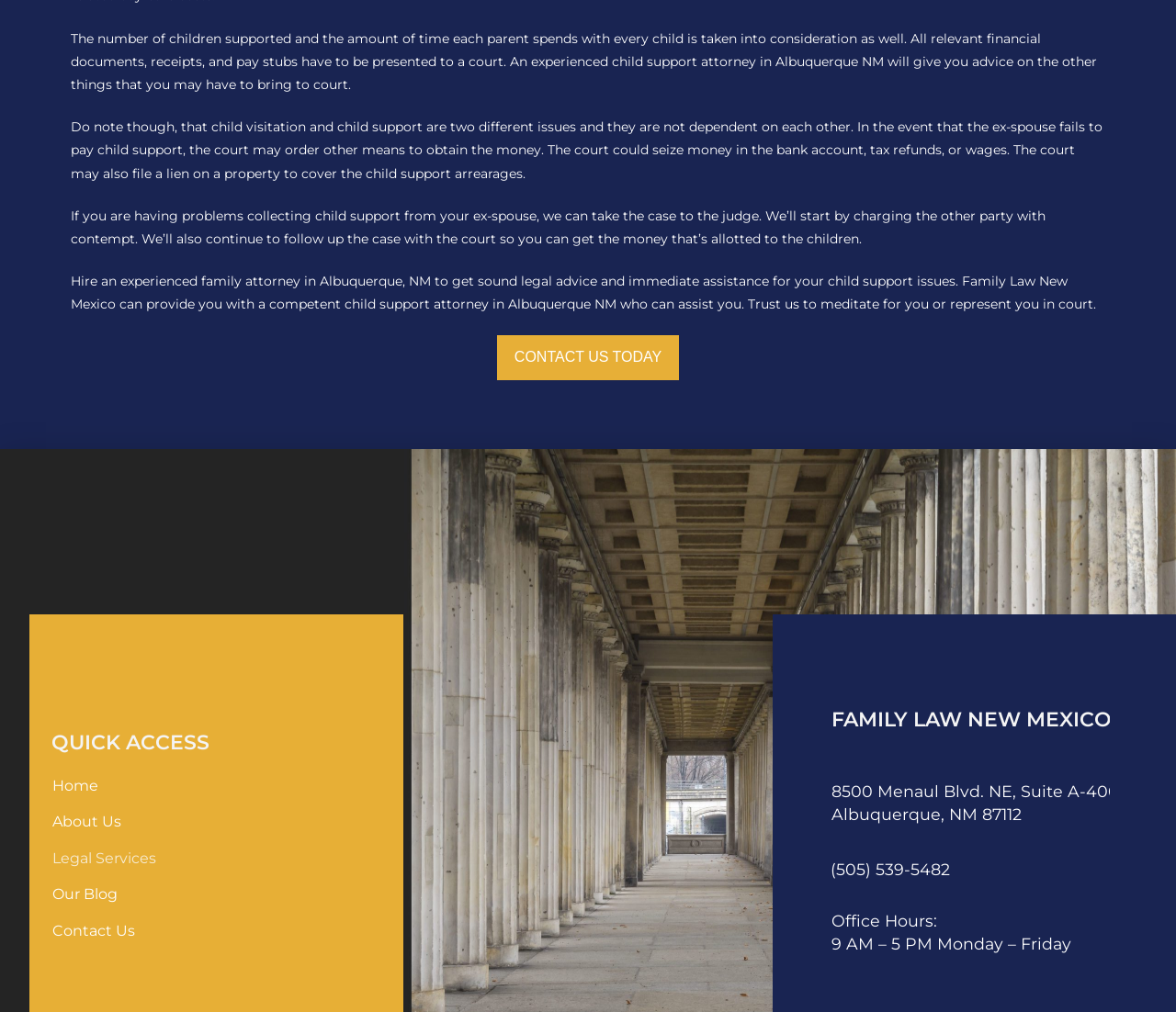Respond to the question below with a concise word or phrase:
What is the purpose of the 'CONTACT US TODAY' link?

To contact the law office